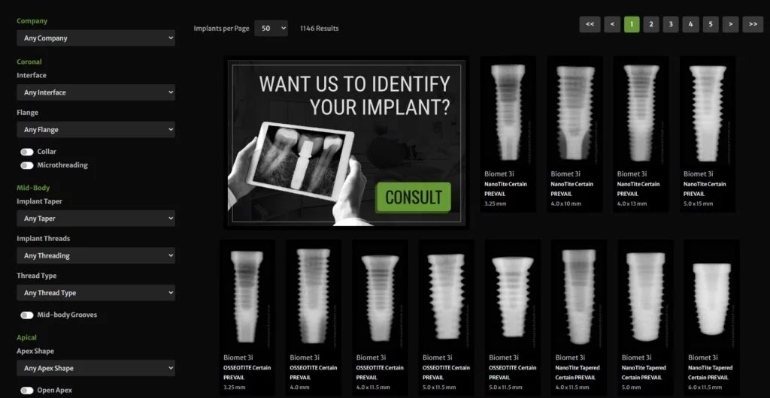Provide a brief response to the question below using one word or phrase:
What is the user holding in the center of the interface?

A tablet